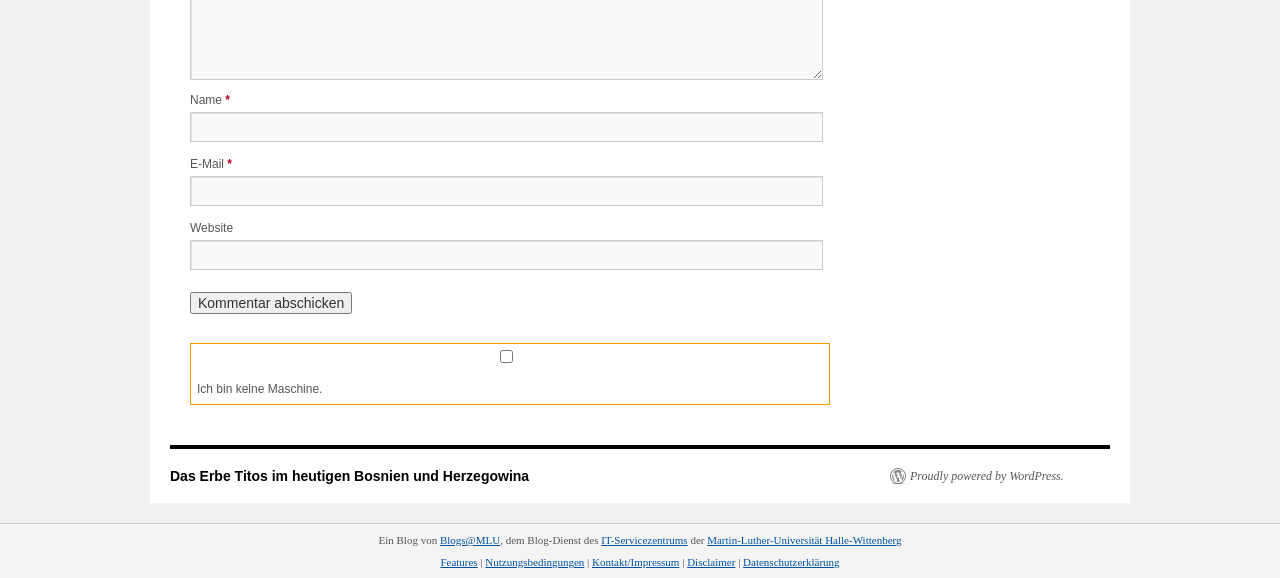Find the bounding box of the UI element described as follows: "Nutzungsbedingungen".

[0.379, 0.962, 0.457, 0.983]